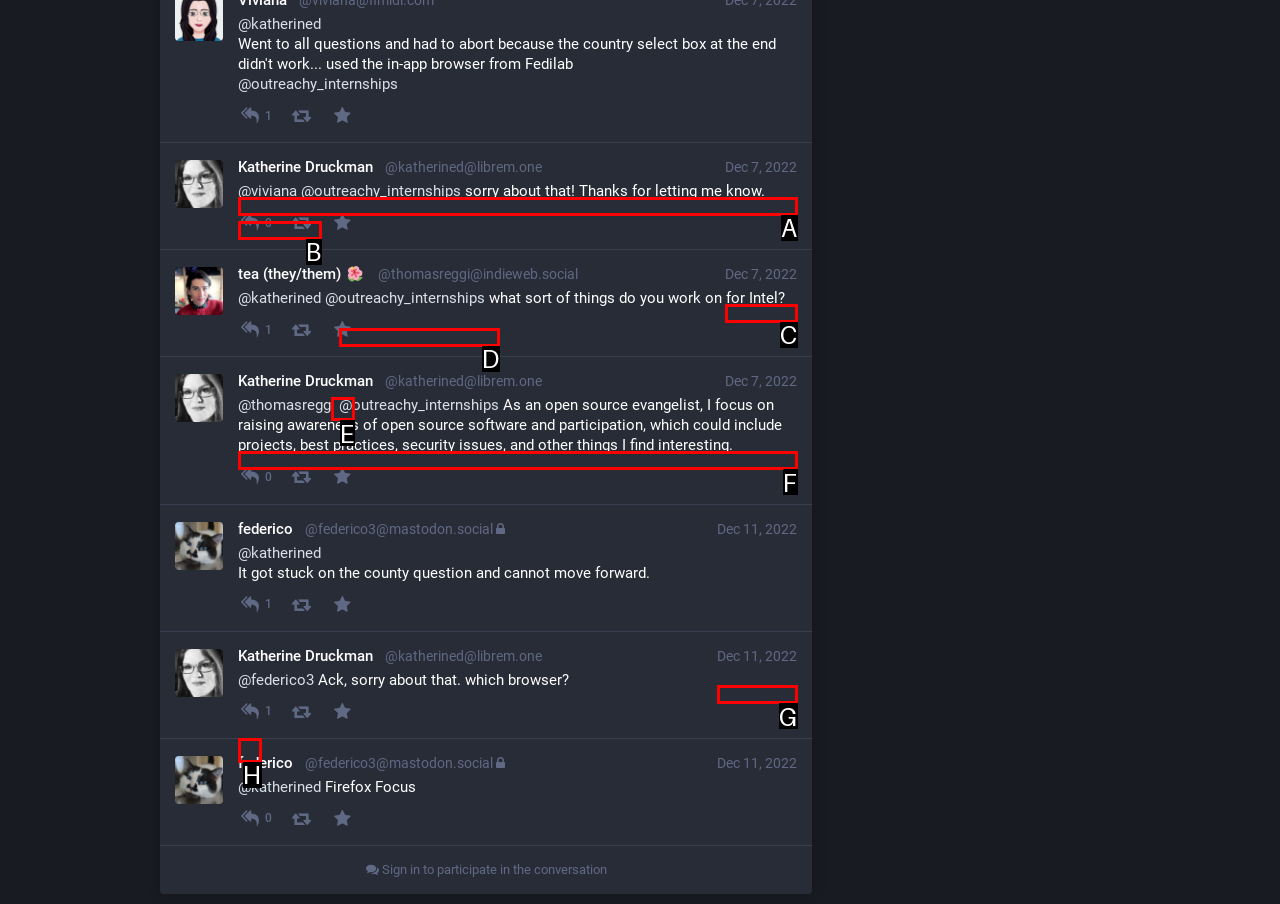Tell me which one HTML element best matches the description: Dec 7, 2022 Answer with the option's letter from the given choices directly.

C